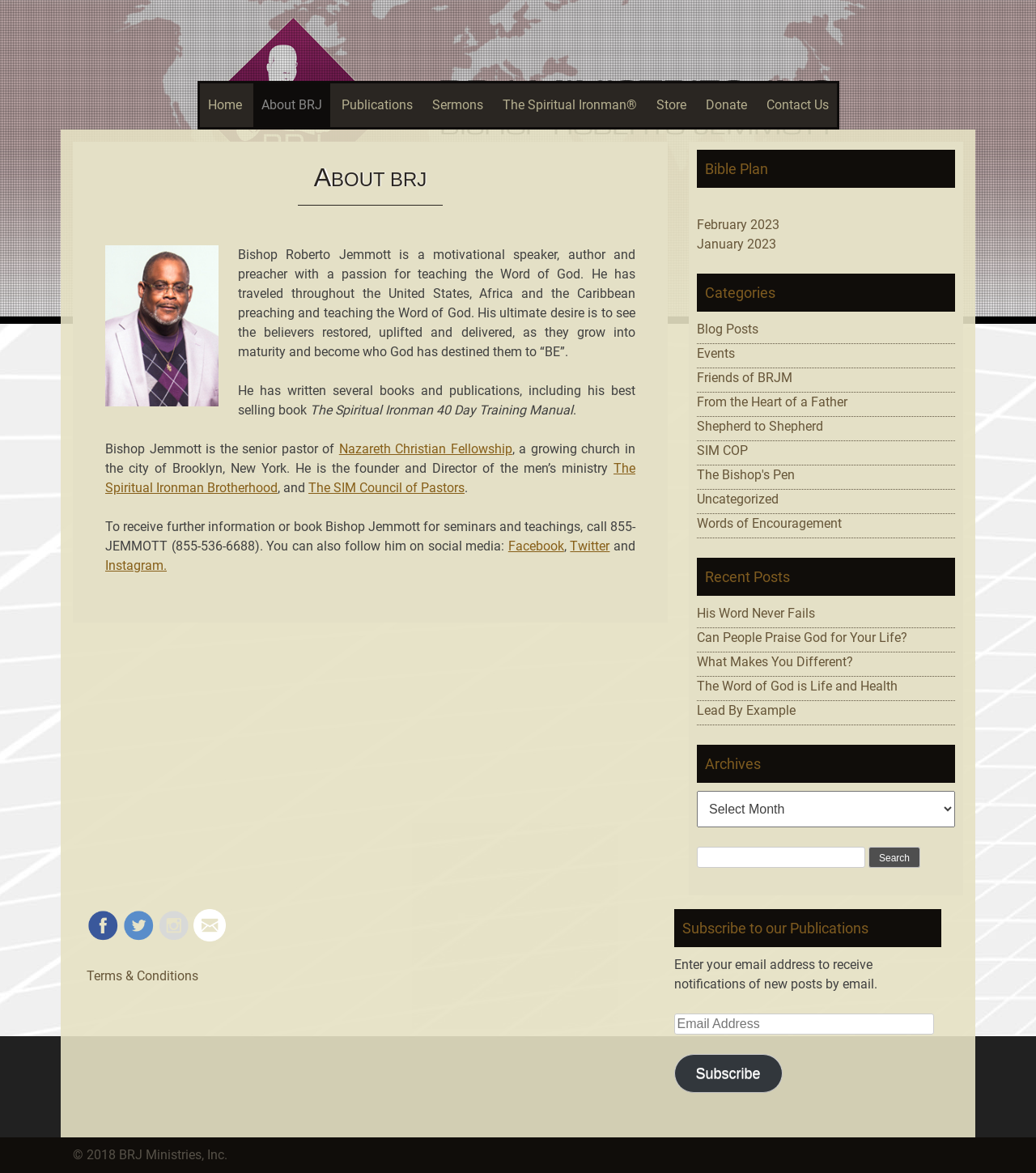Identify the bounding box coordinates for the UI element described by the following text: "January 2023". Provide the coordinates as four float numbers between 0 and 1, in the format [left, top, right, bottom].

[0.673, 0.202, 0.749, 0.215]